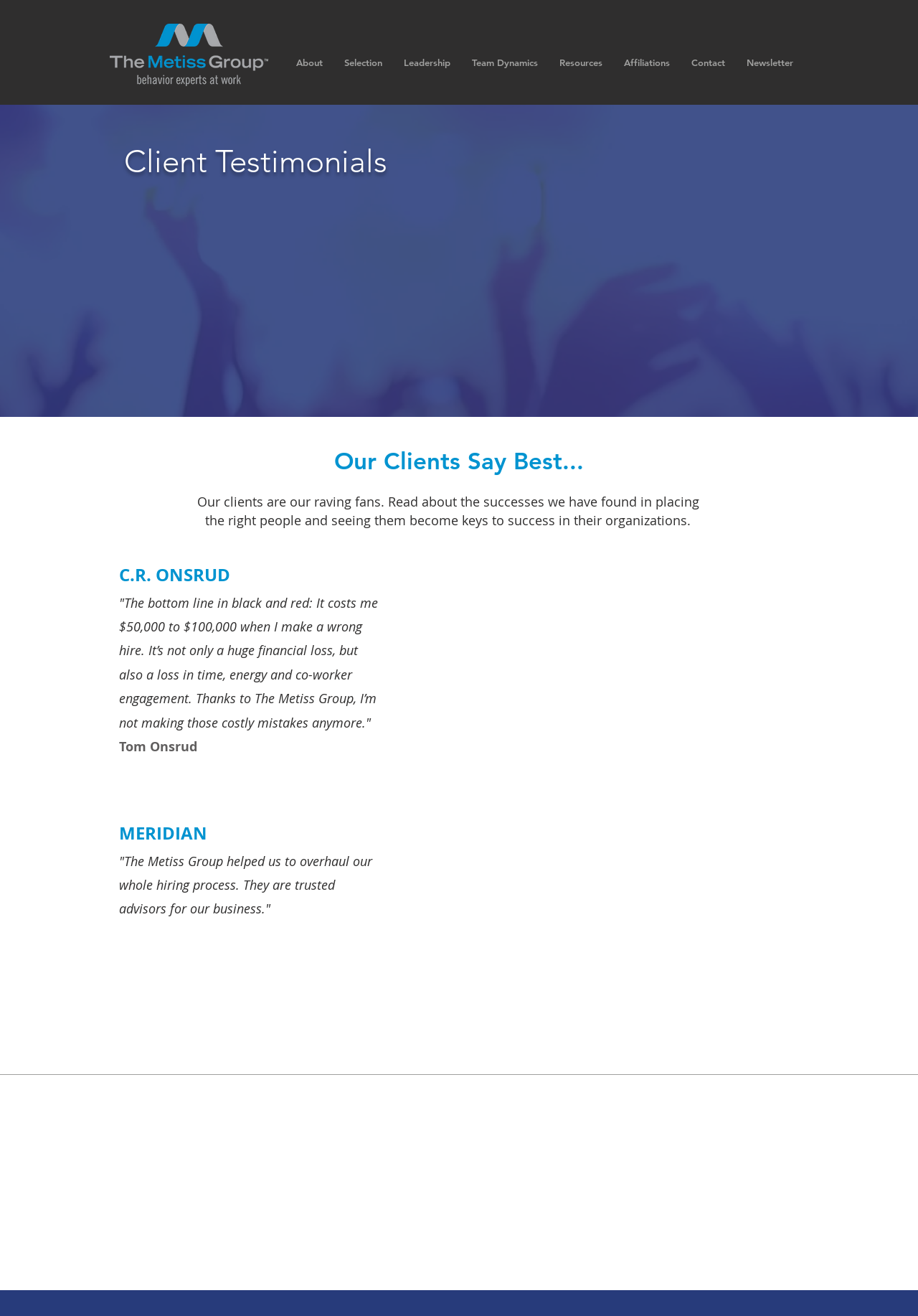Find the bounding box coordinates of the clickable area that will achieve the following instruction: "Click the TMG-Logo link".

[0.12, 0.018, 0.292, 0.065]